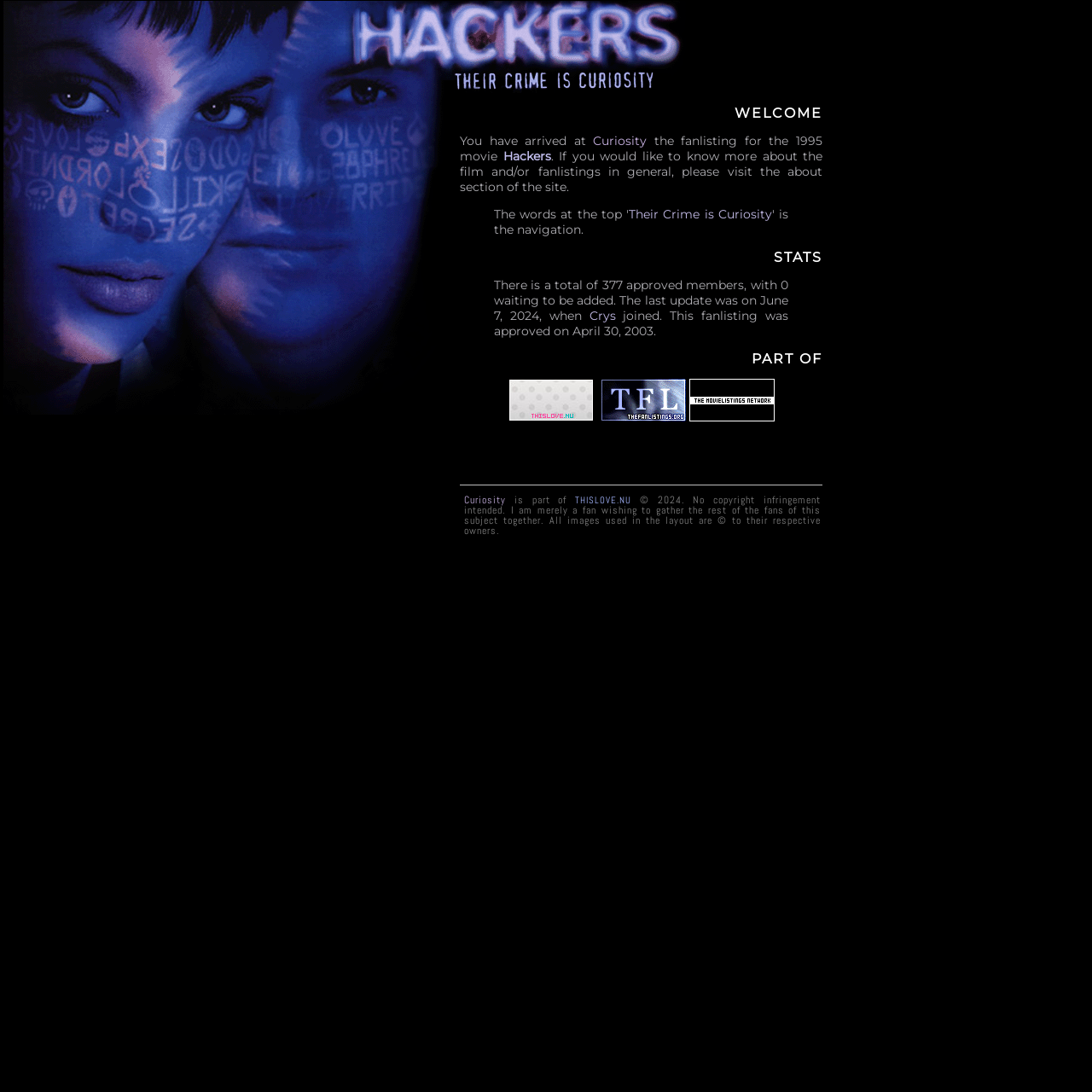Specify the bounding box coordinates of the area to click in order to follow the given instruction: "Share this blog everywhere."

None